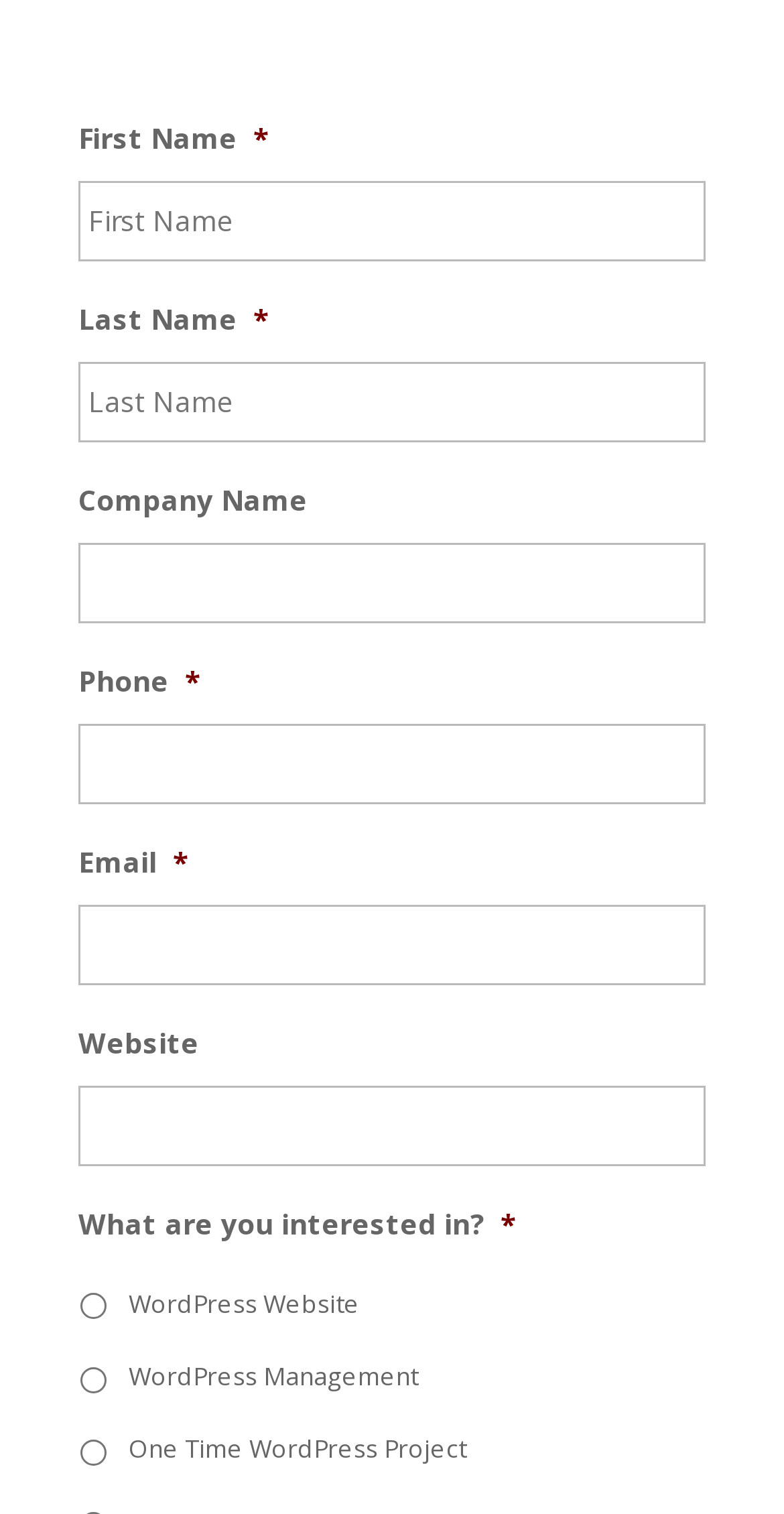Please identify the bounding box coordinates of the element's region that should be clicked to execute the following instruction: "Select WordPress Website". The bounding box coordinates must be four float numbers between 0 and 1, i.e., [left, top, right, bottom].

[0.103, 0.854, 0.136, 0.872]